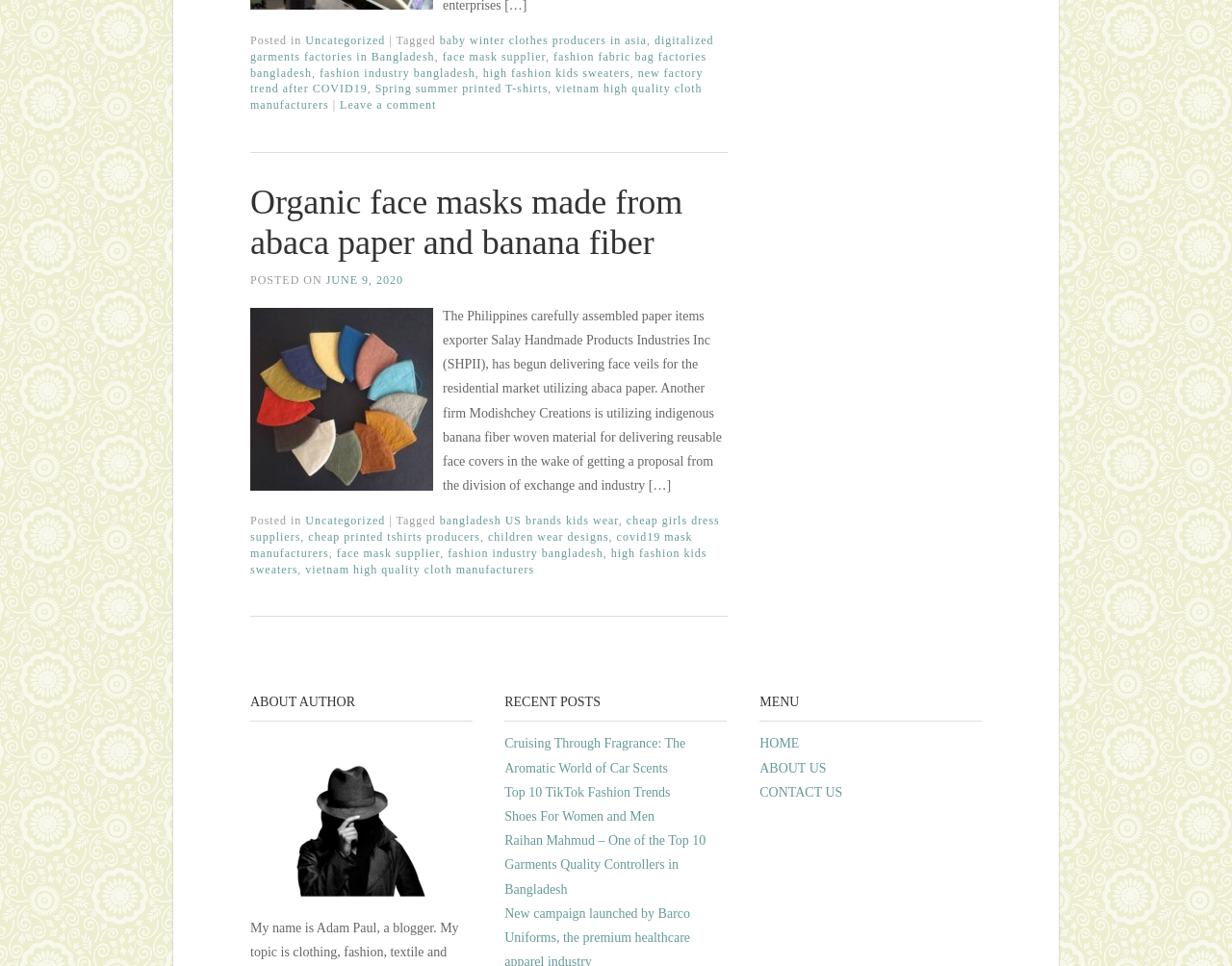Provide the bounding box coordinates of the area you need to click to execute the following instruction: "View the recent post about cruising through fragrance".

[0.41, 0.762, 0.556, 0.802]